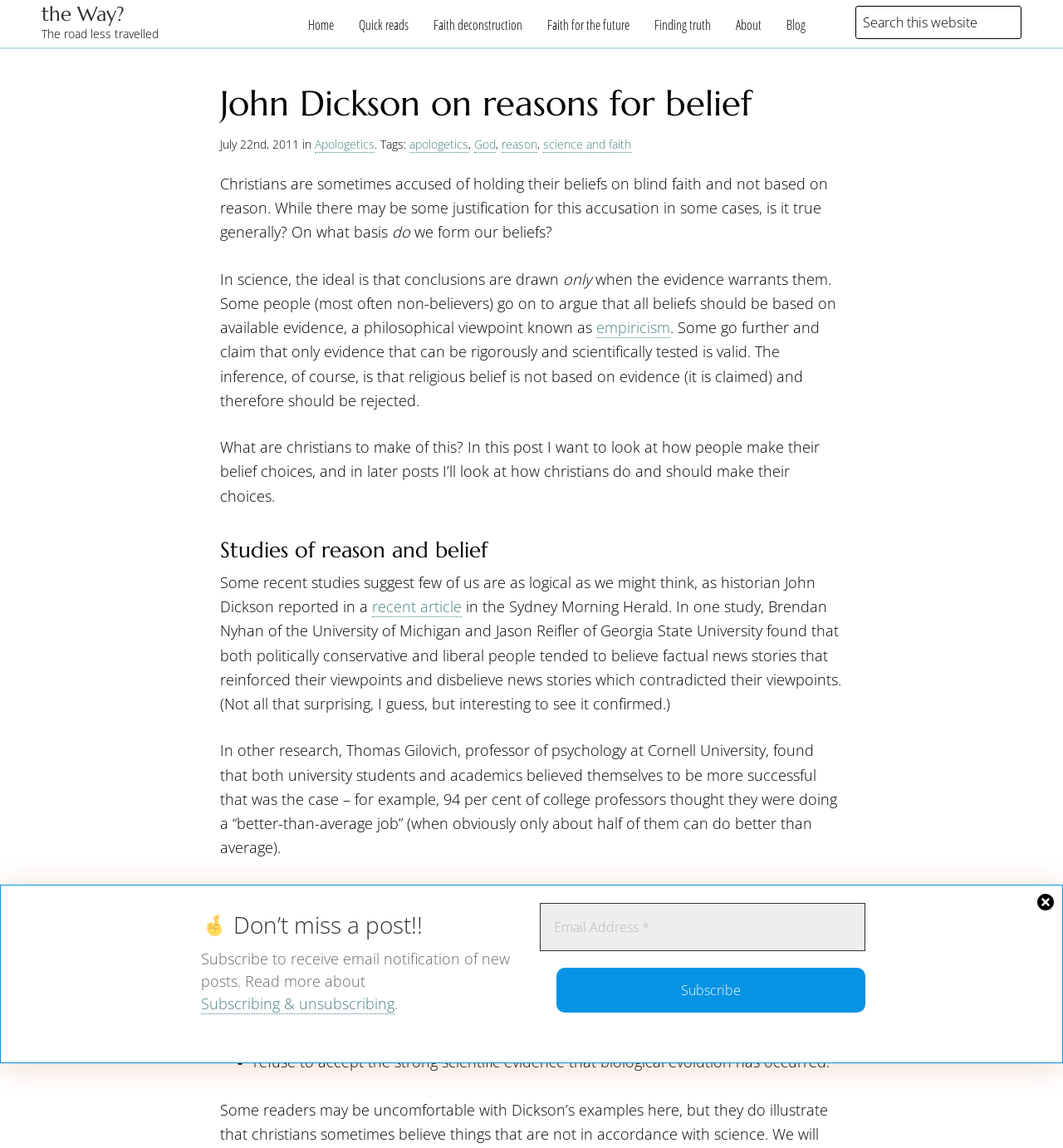Identify the bounding box coordinates of the clickable section necessary to follow the following instruction: "Read the article about John Dickson on reasons for belief". The coordinates should be presented as four float numbers from 0 to 1, i.e., [left, top, right, bottom].

[0.207, 0.072, 0.793, 0.11]